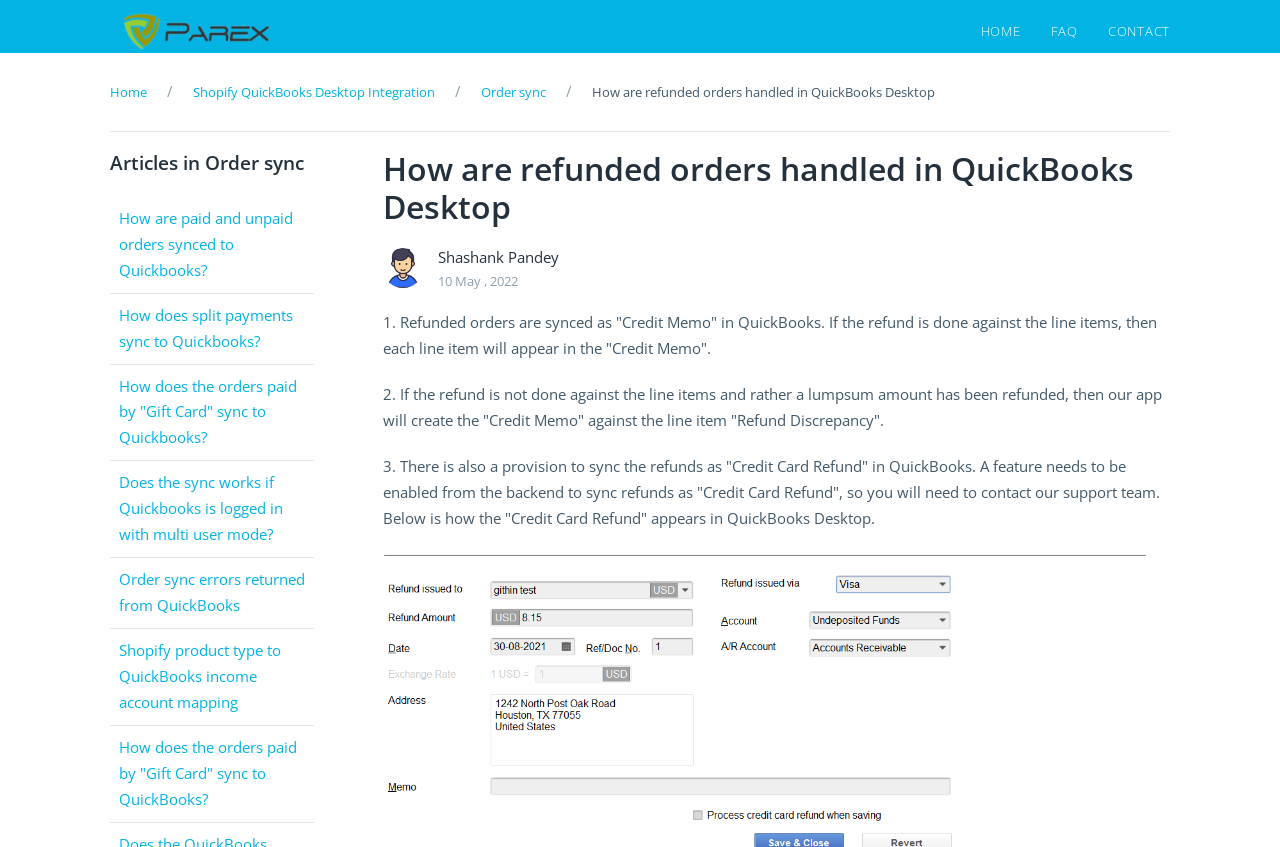Locate the UI element described as follows: "Order sync". Return the bounding box coordinates as four float numbers between 0 and 1 in the order [left, top, right, bottom].

[0.376, 0.096, 0.427, 0.122]